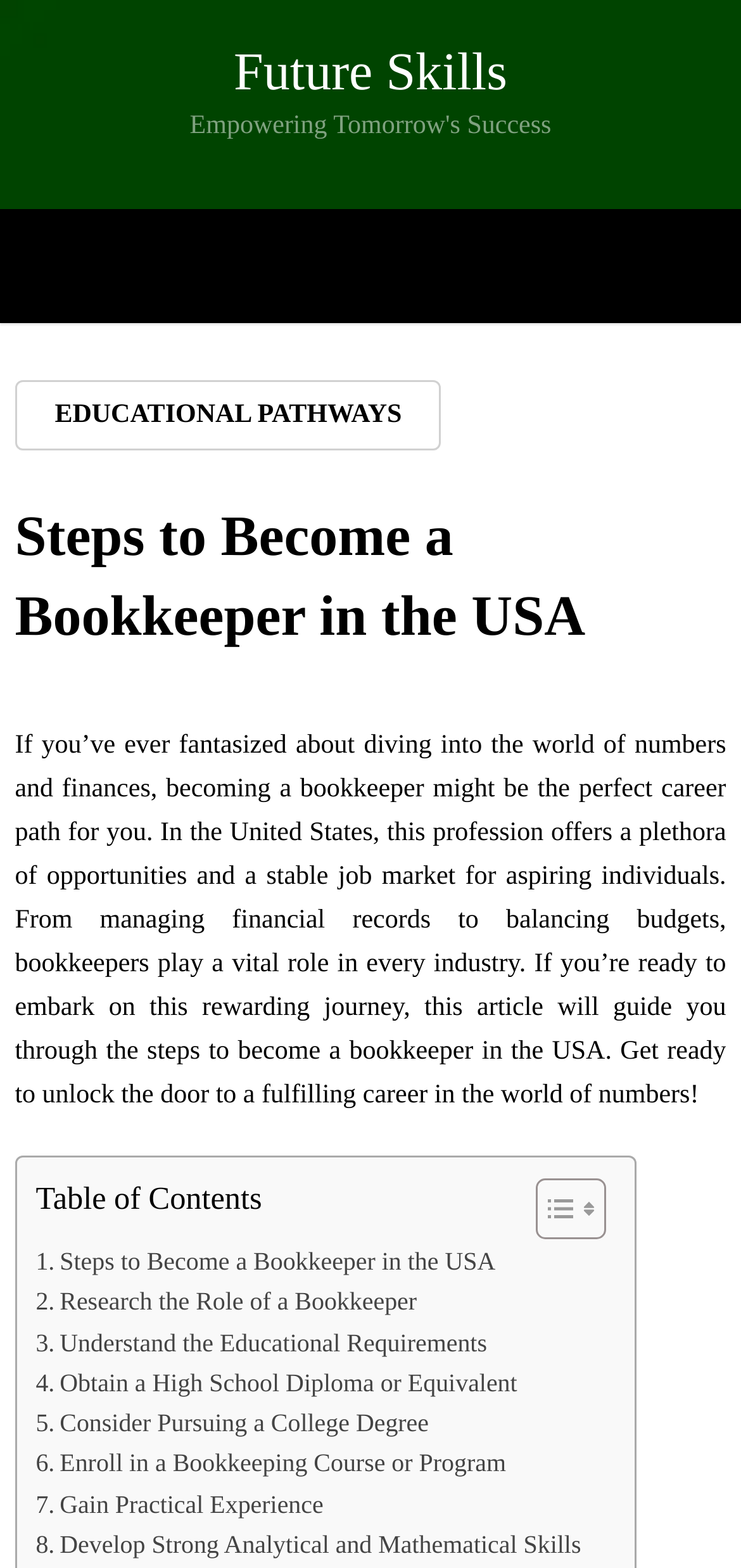What is the purpose of a bookkeeper?
Answer the question with a detailed and thorough explanation.

According to the introductory paragraph, bookkeepers play a vital role in every industry, managing financial records and balancing budgets, which suggests that the purpose of a bookkeeper is to manage financial records.